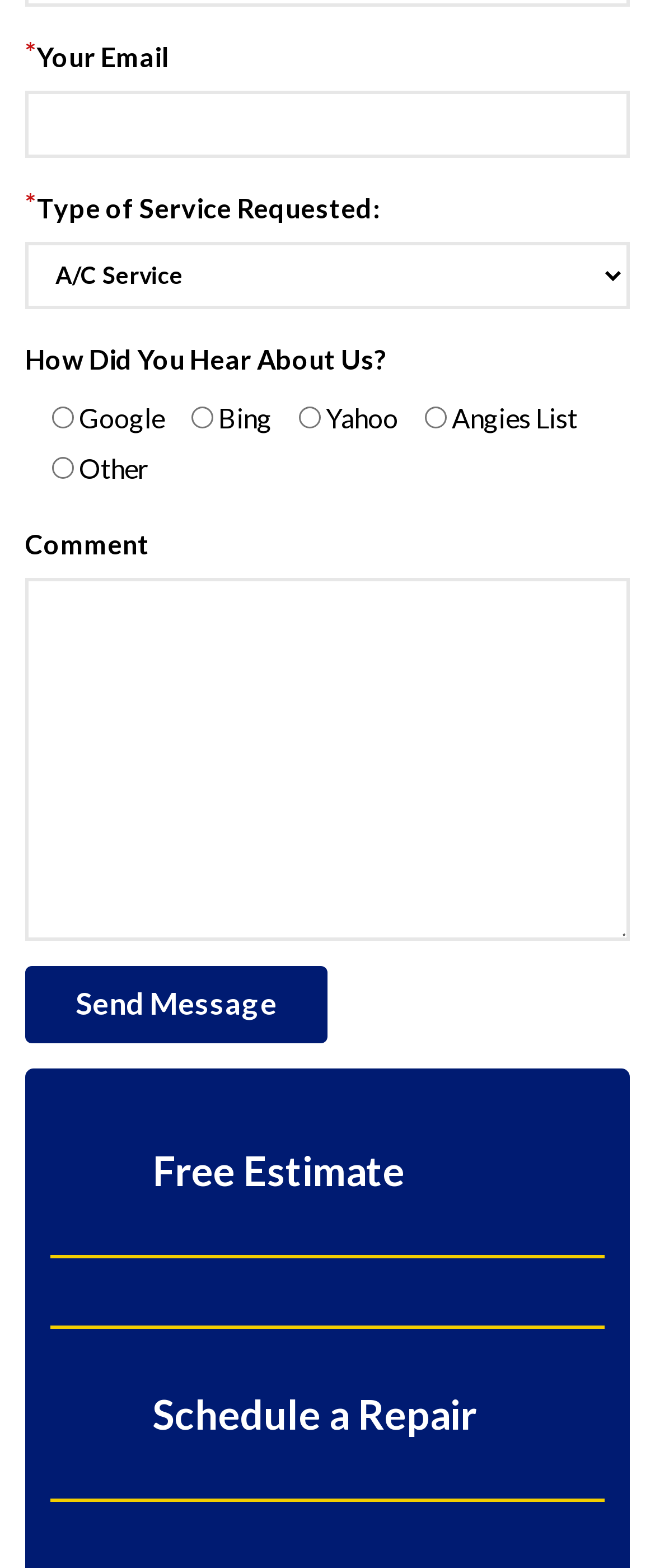Predict the bounding box of the UI element based on the description: "value="Send Message"". The coordinates should be four float numbers between 0 and 1, formatted as [left, top, right, bottom].

[0.038, 0.616, 0.5, 0.665]